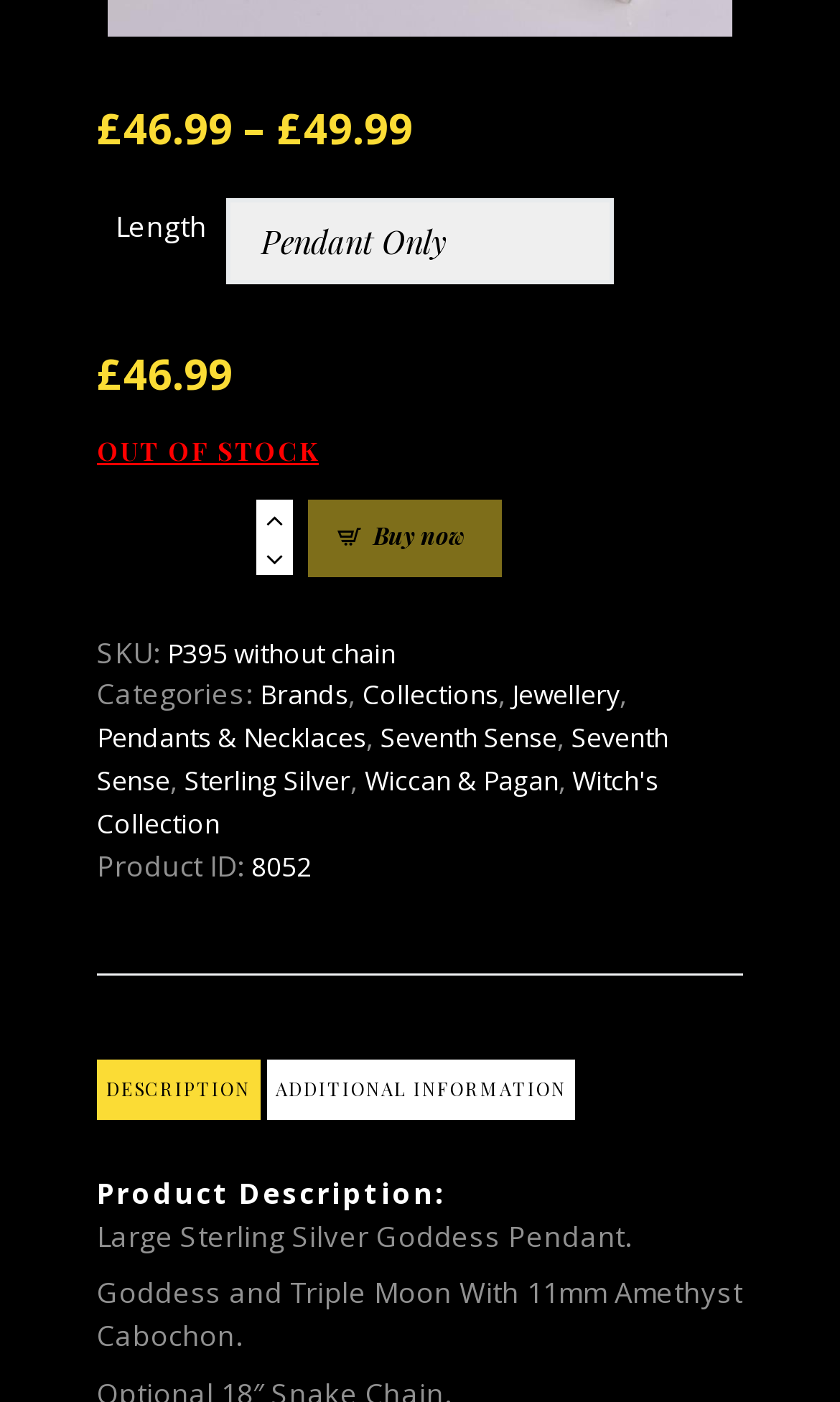Can you give a detailed response to the following question using the information from the image? What is the product ID of the Goddess Pendant?

The product ID of the Goddess Pendant is mentioned as 8052, which is displayed below the categories section and above the product description tab.